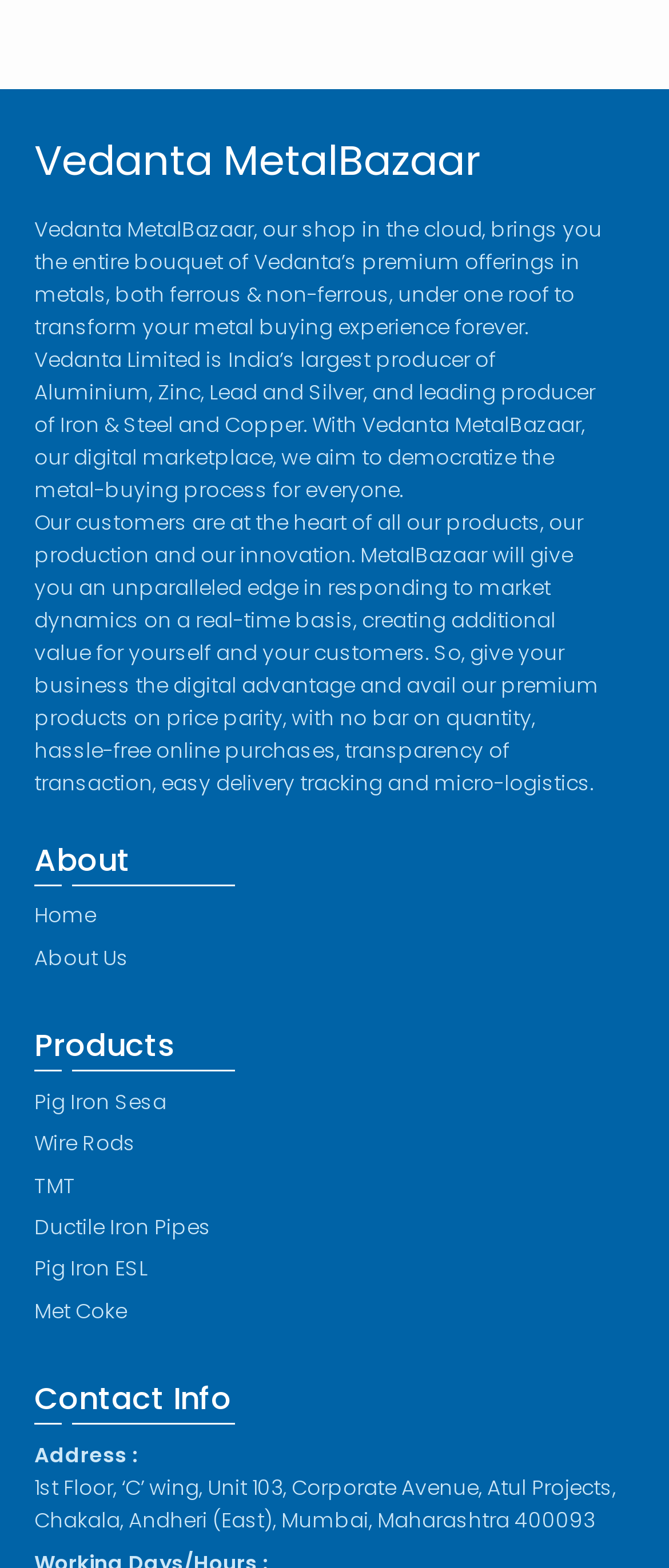Using the elements shown in the image, answer the question comprehensively: What is the name of the company?

The name of the company can be found in the link 'Vedanta MetalBazaar' at the top of the webpage, which suggests that the company's name is Vedanta.